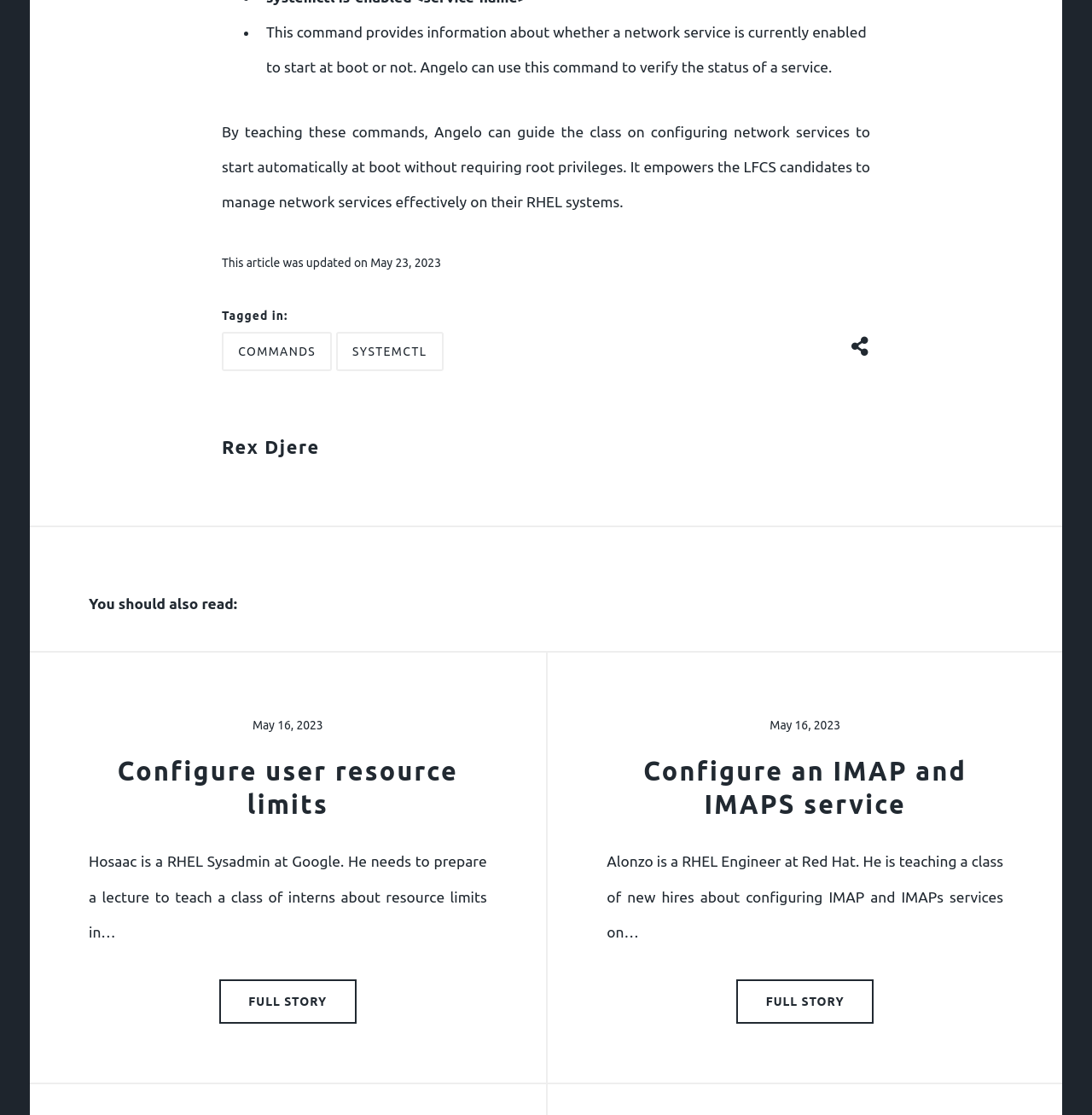Specify the bounding box coordinates of the area that needs to be clicked to achieve the following instruction: "Click the 'Rex Djere' link".

[0.203, 0.392, 0.293, 0.41]